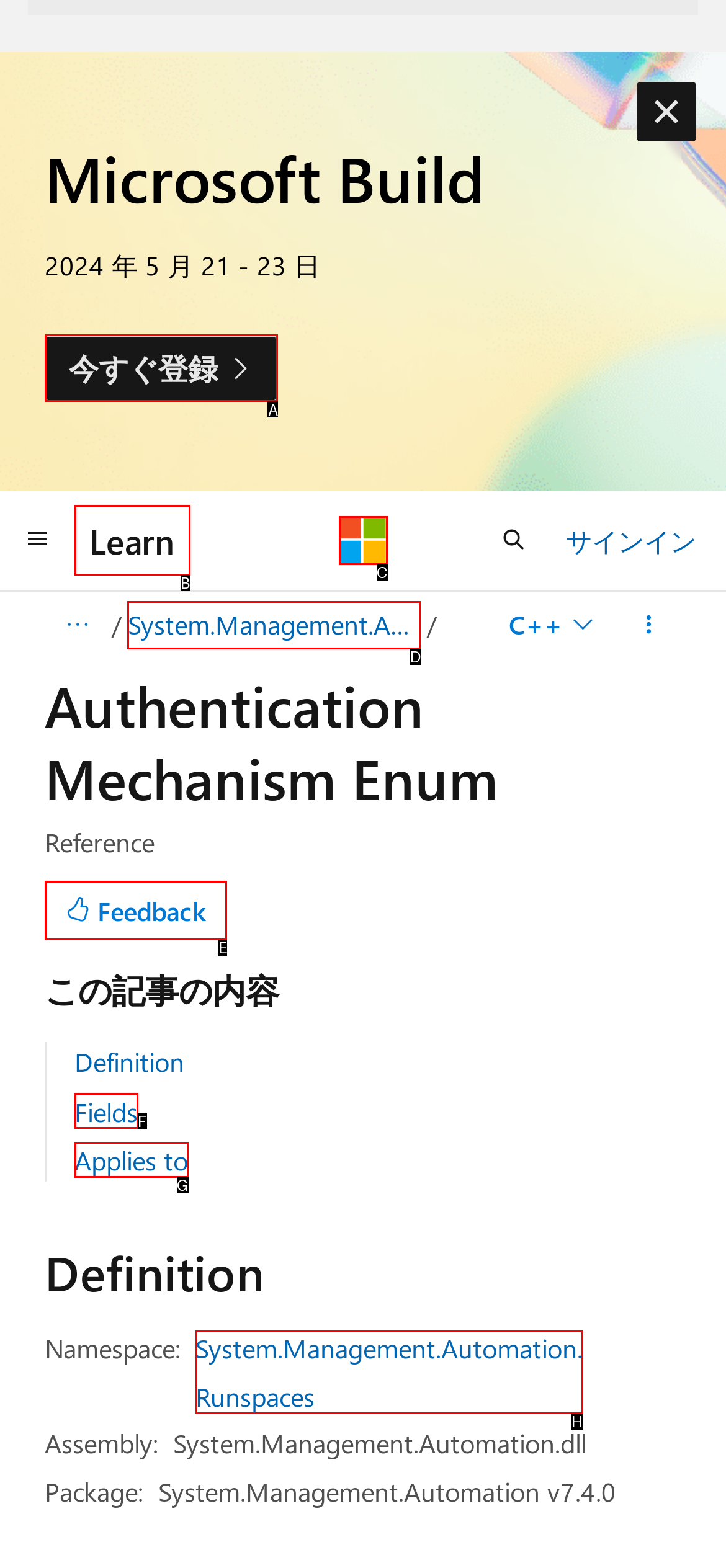Find the HTML element that matches the description: Learn. Answer using the letter of the best match from the available choices.

B